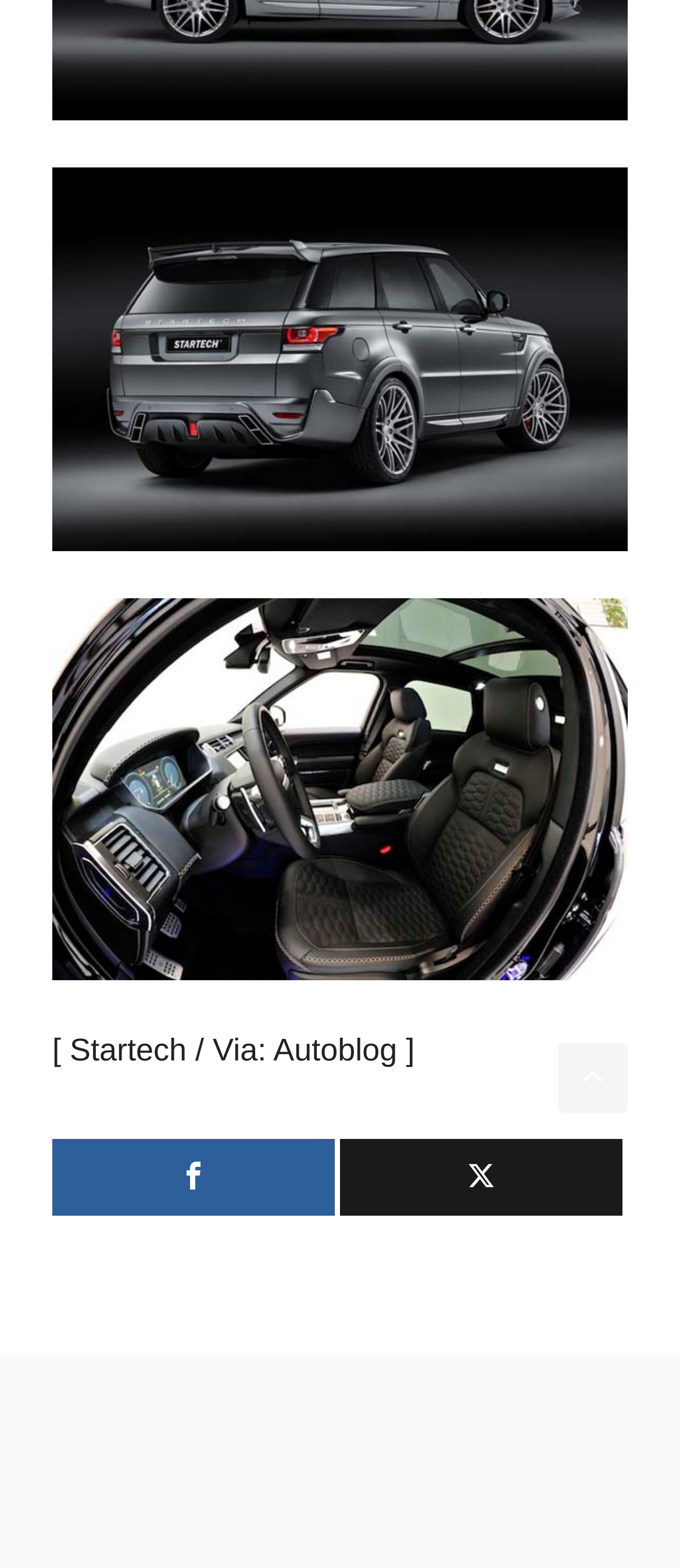How many sharing options are available?
Identify the answer in the screenshot and reply with a single word or phrase.

2